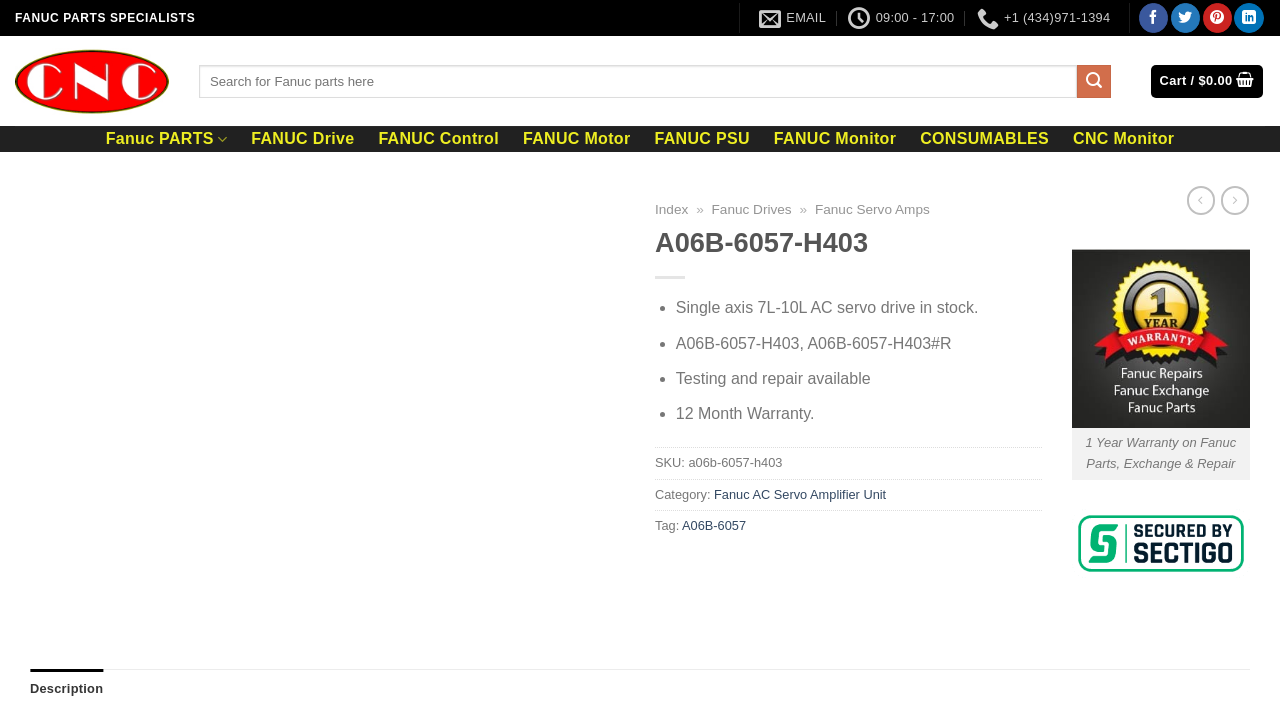Locate the bounding box coordinates of the element that should be clicked to execute the following instruction: "View Proudly powered by WordPress".

None